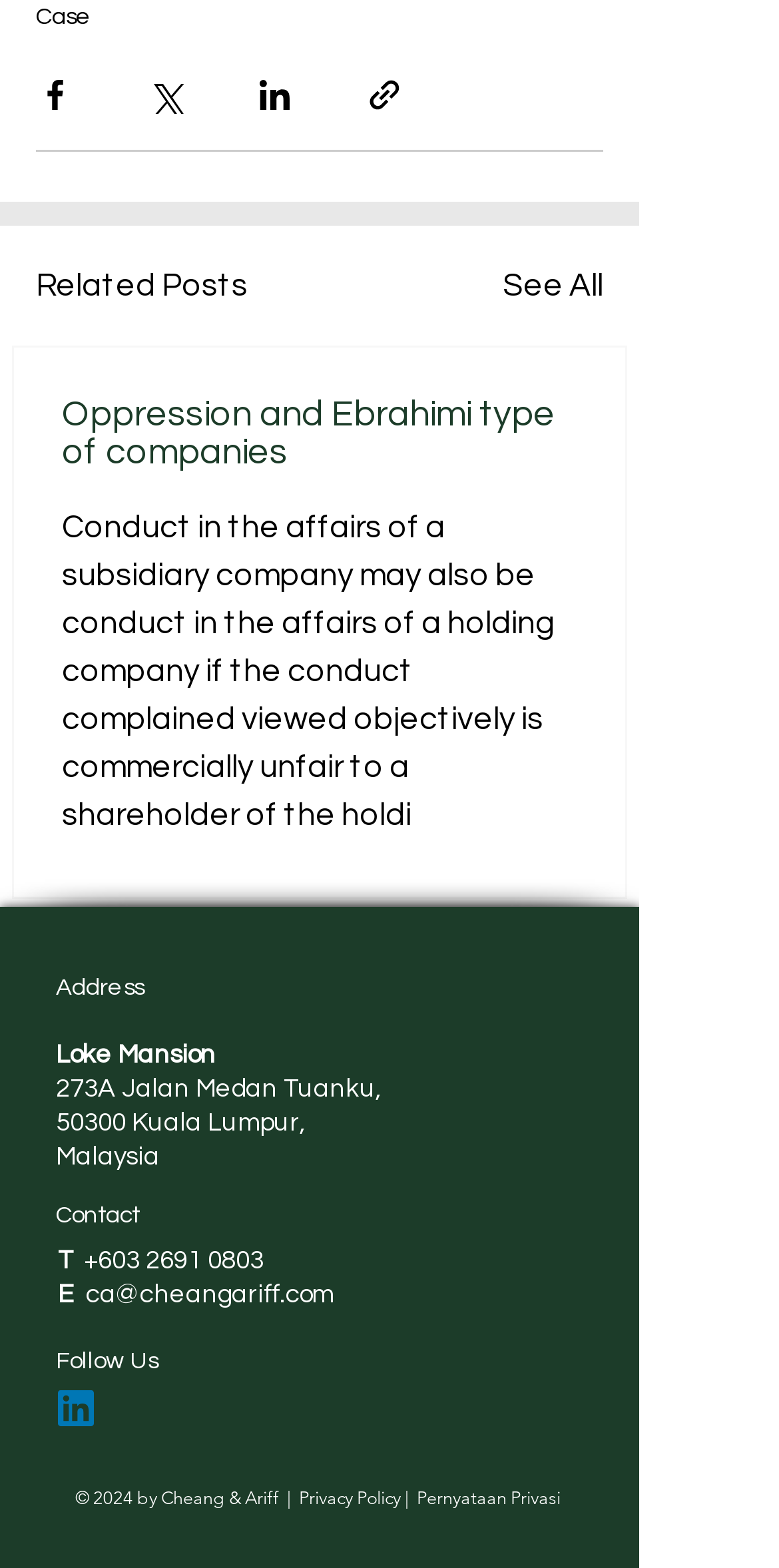What is the address of the company?
Please use the visual content to give a single word or phrase answer.

Loke Mansion, 273A Jalan Medan Tuanku, 50300 Kuala Lumpur, Malaysia